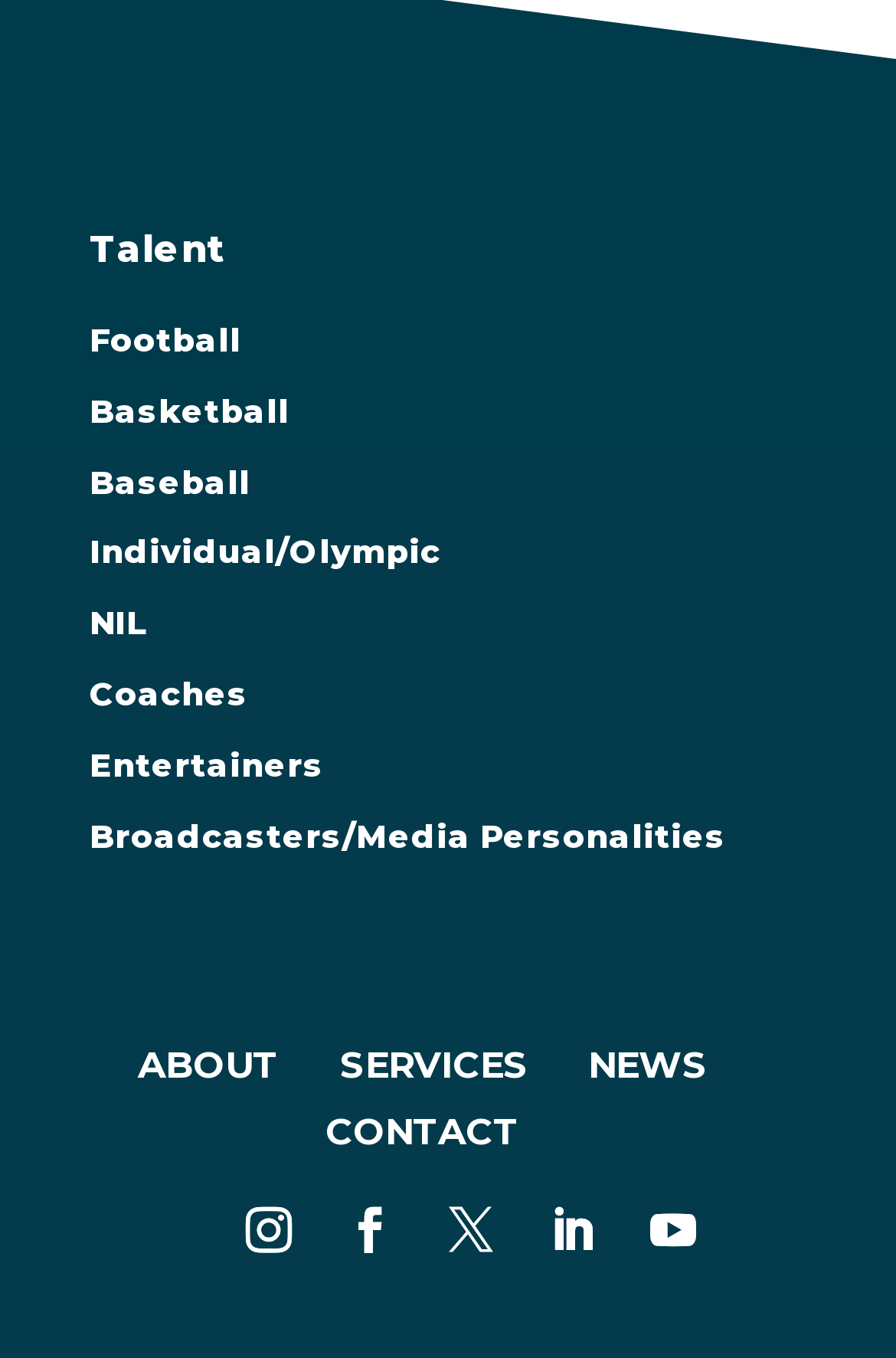Please specify the bounding box coordinates in the format (top-left x, top-left y, bottom-right x, bottom-right y), with values ranging from 0 to 1. Identify the bounding box for the UI component described as follows: Broadcasters/Media Personalities

[0.1, 0.6, 0.81, 0.63]